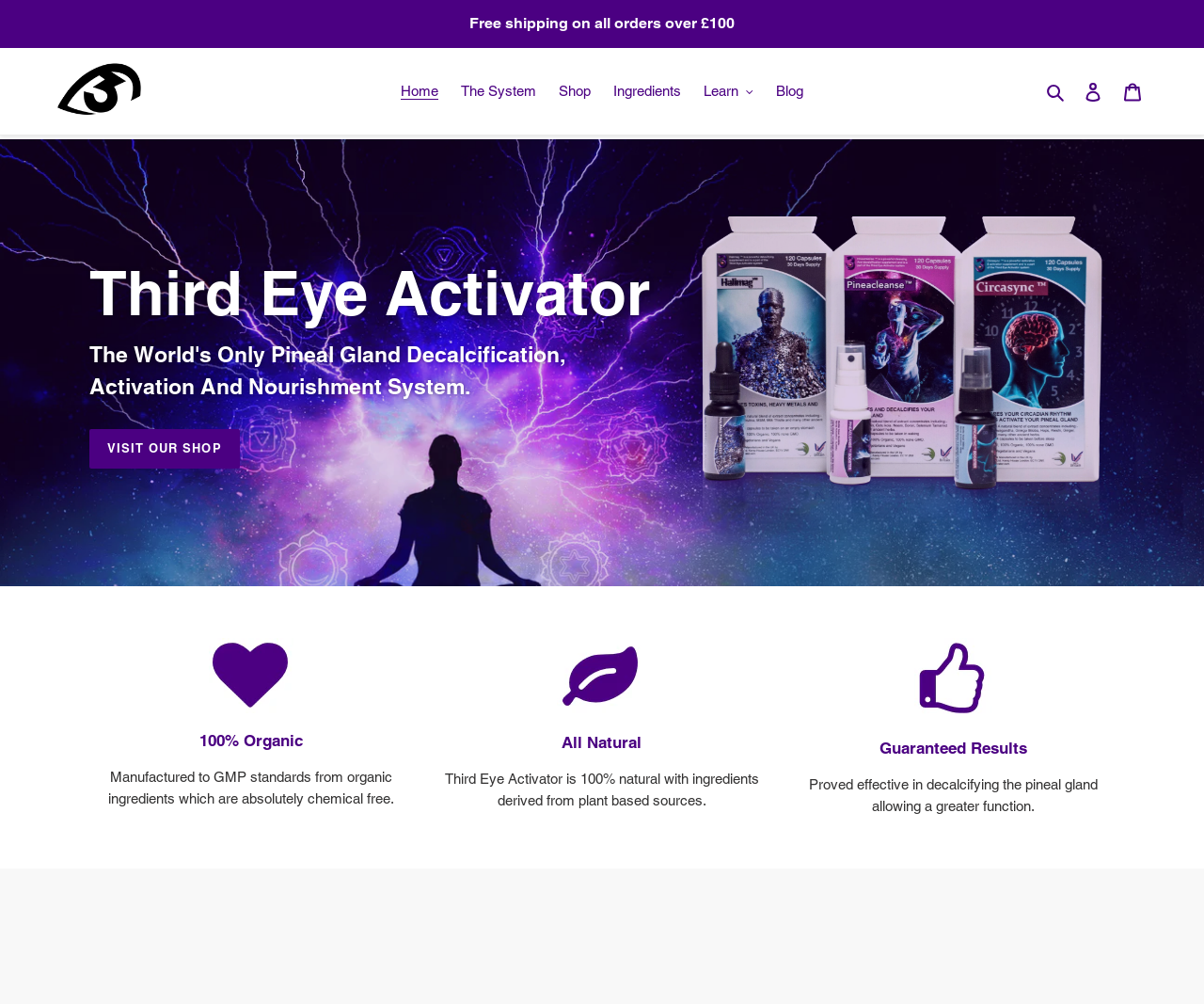Give a succinct answer to this question in a single word or phrase: 
What is the minimum order value for free shipping?

£100